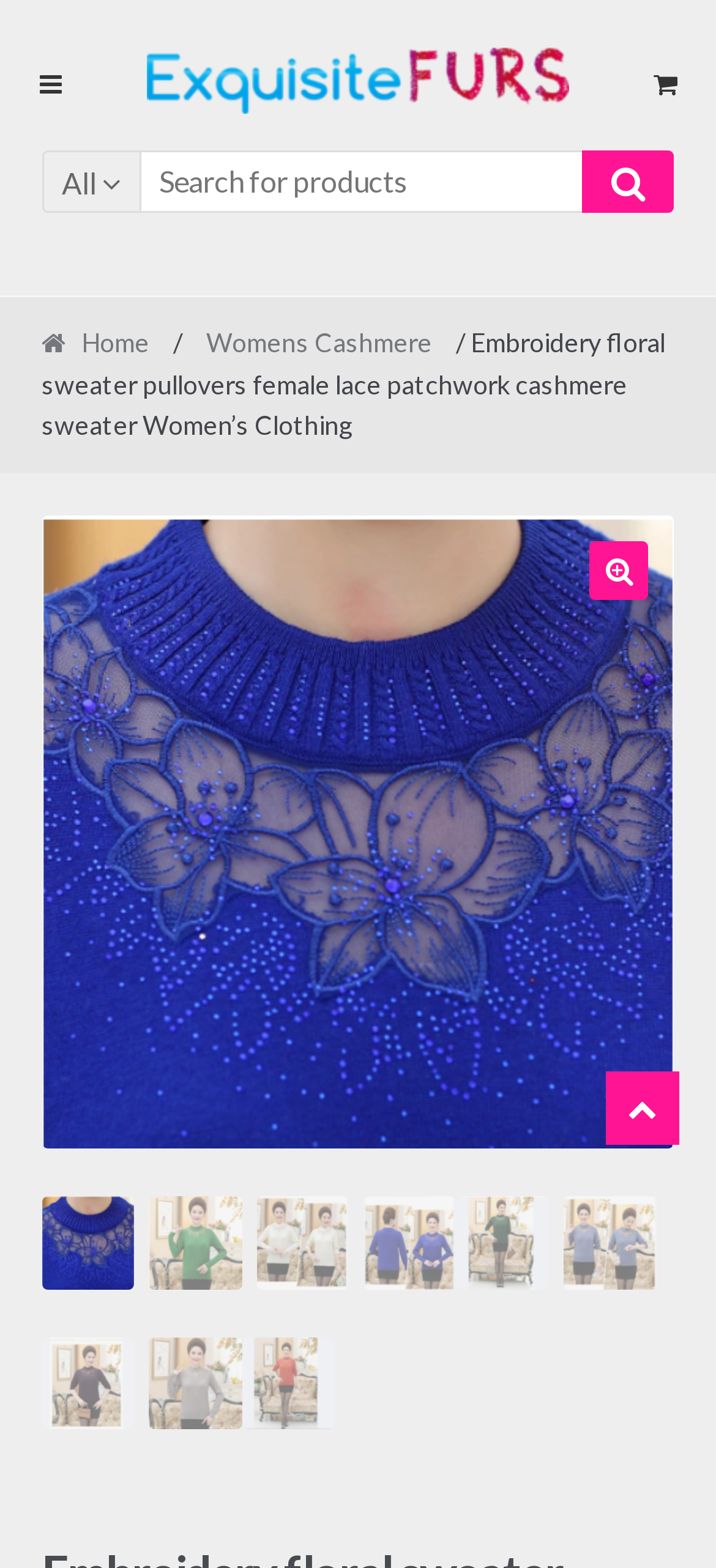Please answer the following question using a single word or phrase: 
What is the purpose of the search bar?

To search for products